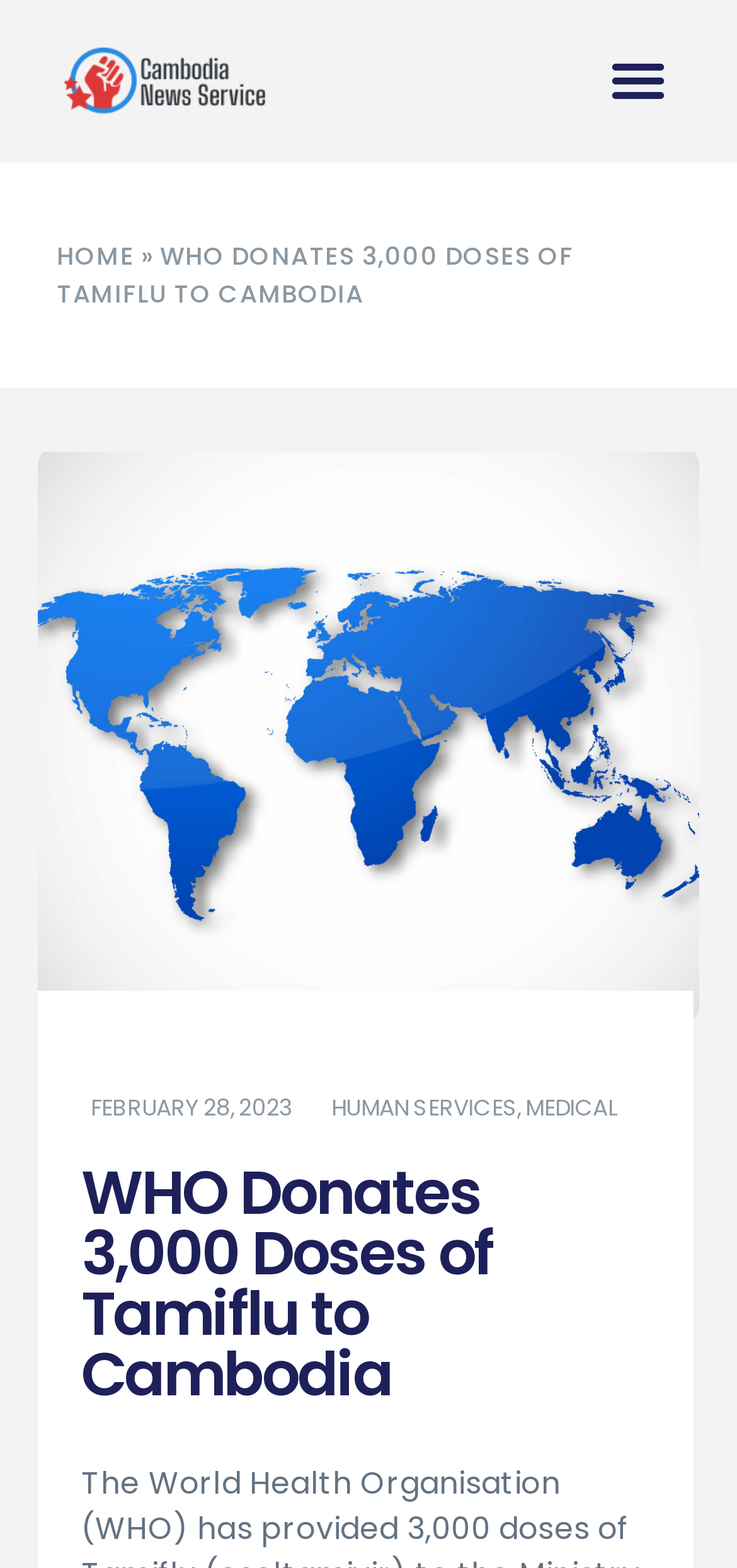Answer this question using a single word or a brief phrase:
What is the category of the news article?

Medical